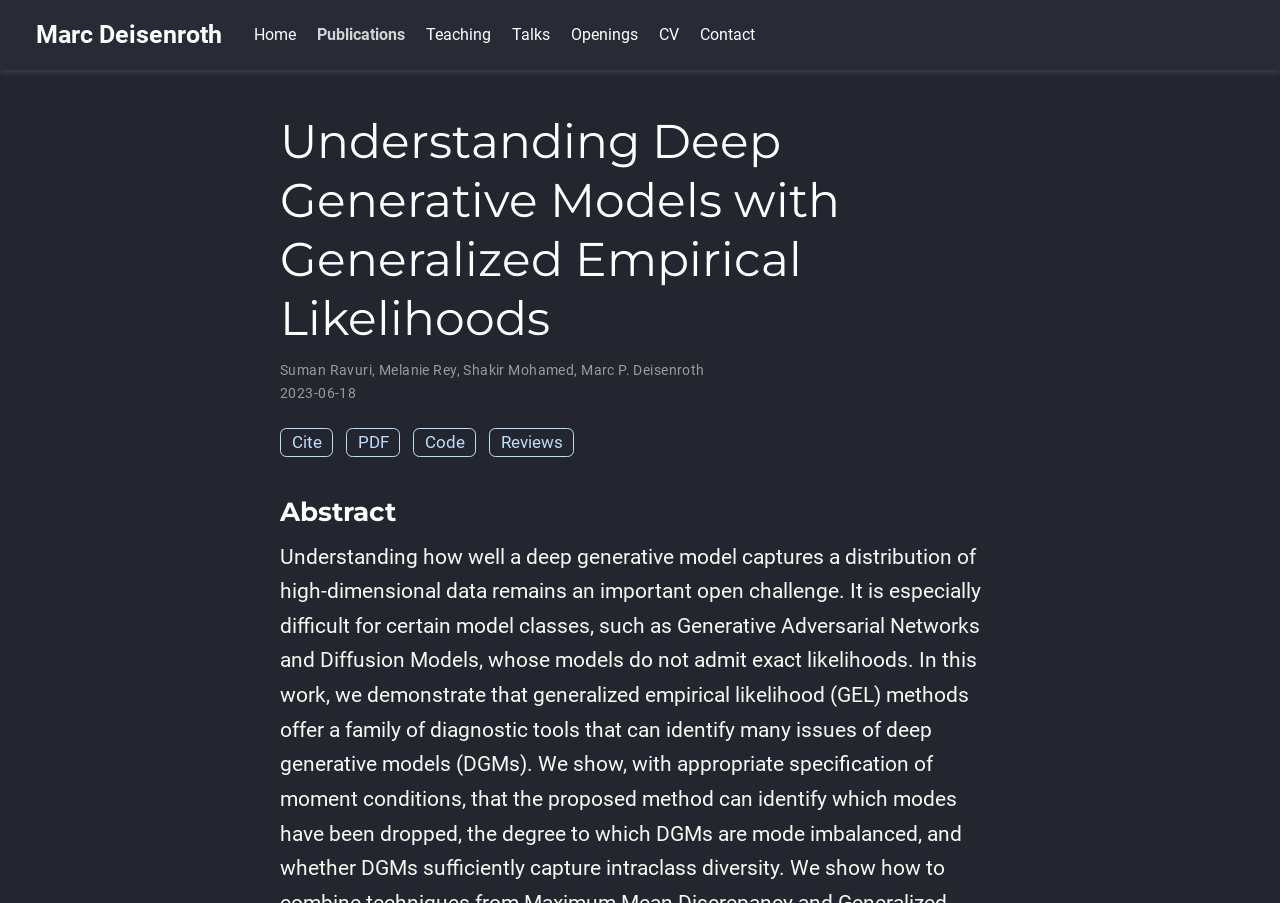Please identify the bounding box coordinates of the area that needs to be clicked to follow this instruction: "Search for a term".

None